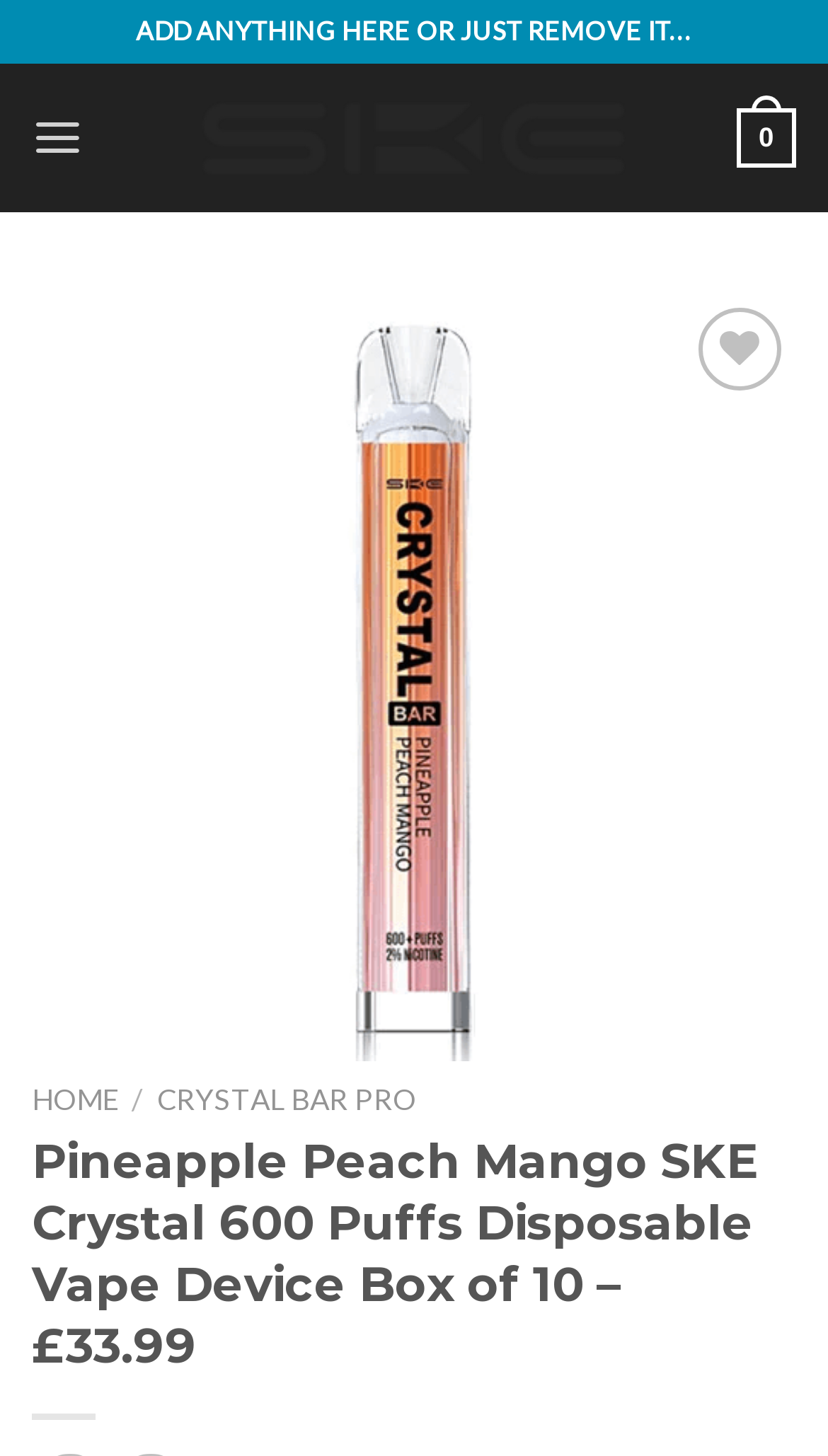Please determine the main heading text of this webpage.

Pineapple Peach Mango SKE Crystal 600 Puffs Disposable Vape Device Box of 10 – £33.99